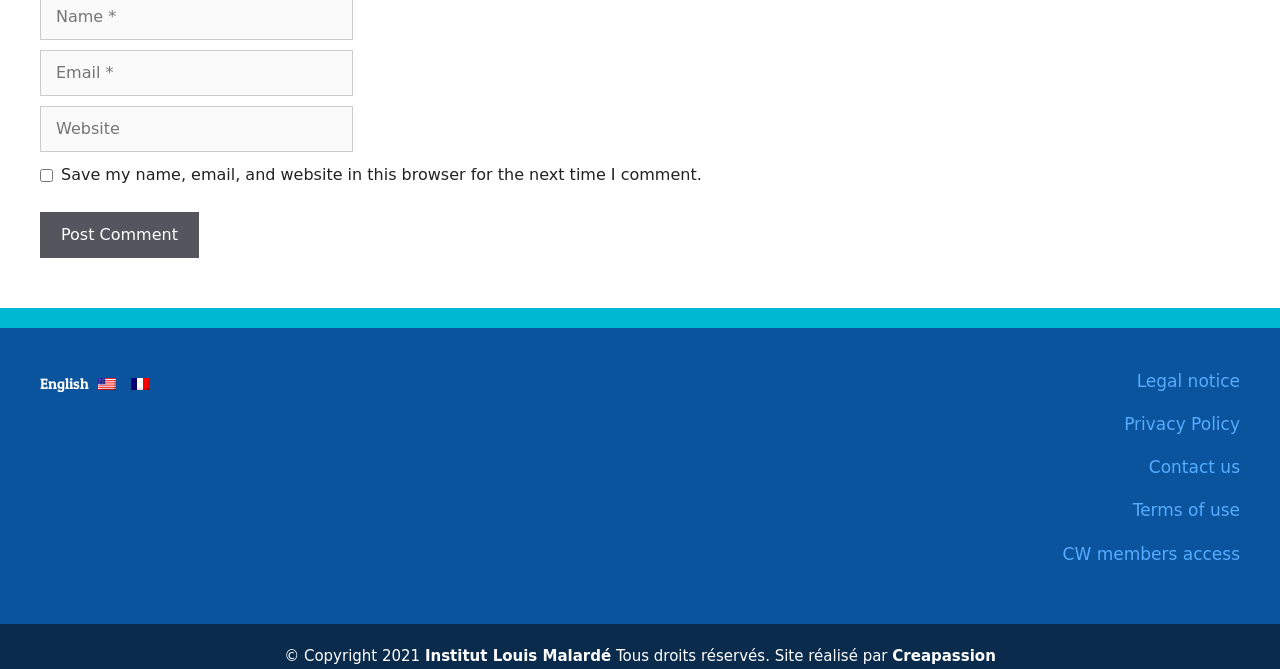Please identify the bounding box coordinates of the region to click in order to complete the given instruction: "Post a comment". The coordinates should be four float numbers between 0 and 1, i.e., [left, top, right, bottom].

[0.031, 0.317, 0.155, 0.385]